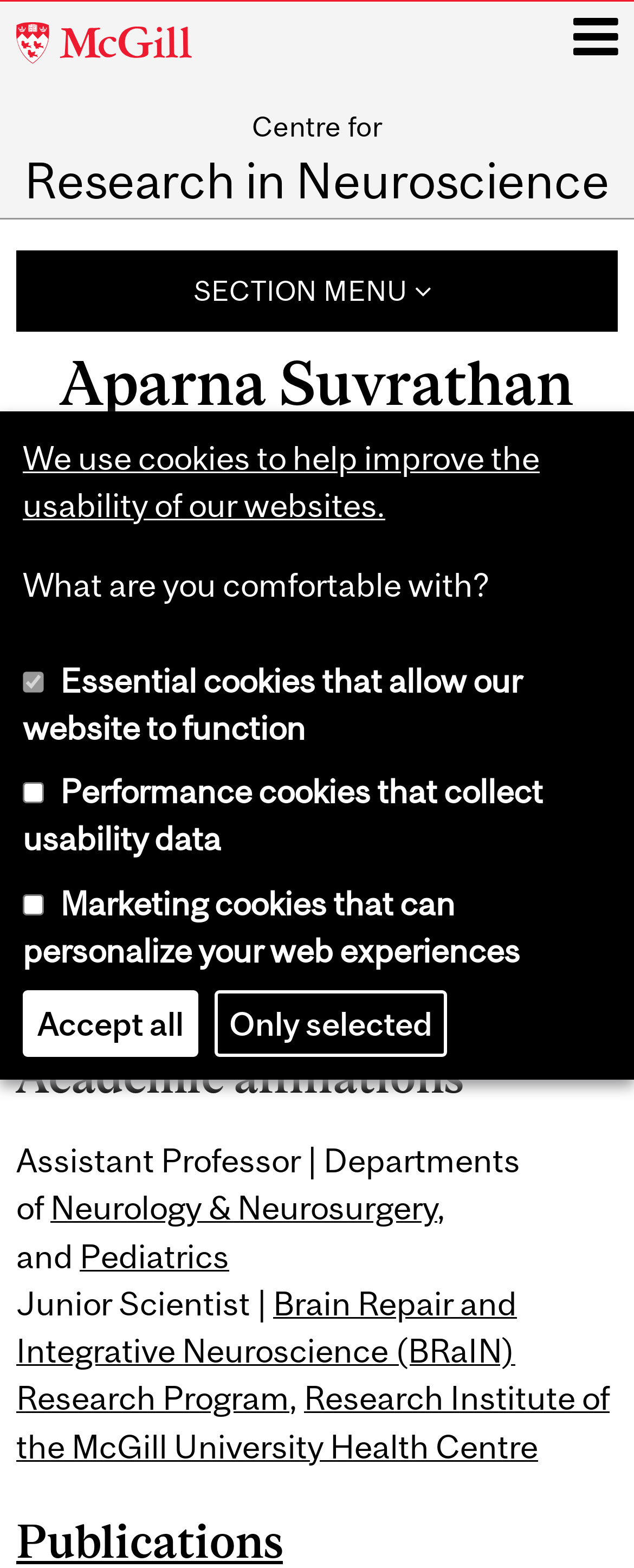Identify the bounding box coordinates of the clickable region to carry out the given instruction: "View Aparna Suvrathan's research in neuroscience".

[0.0, 0.098, 1.0, 0.132]